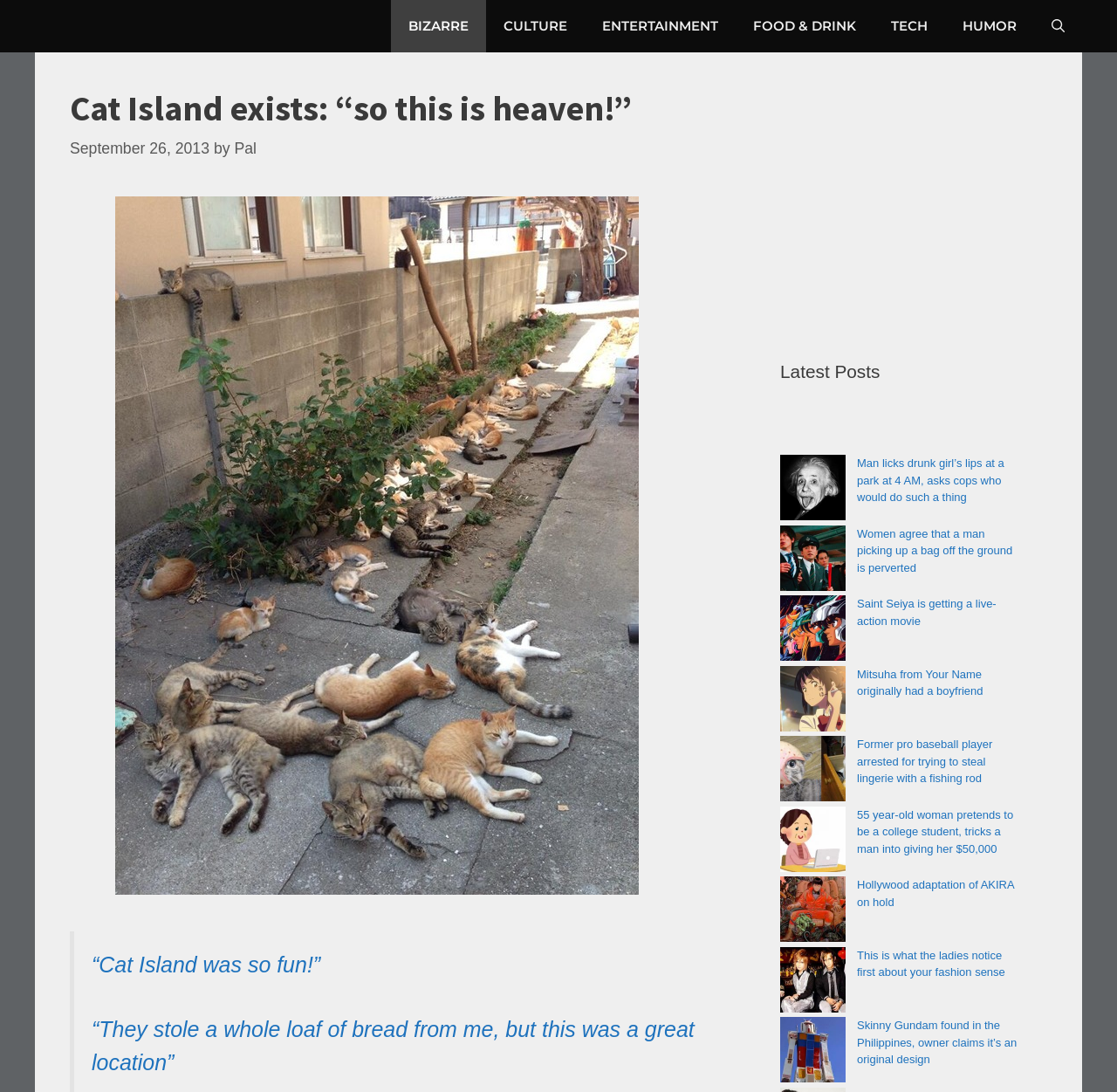Please identify the coordinates of the bounding box for the clickable region that will accomplish this instruction: "Click on the 'BIZARRE' link".

[0.35, 0.0, 0.435, 0.048]